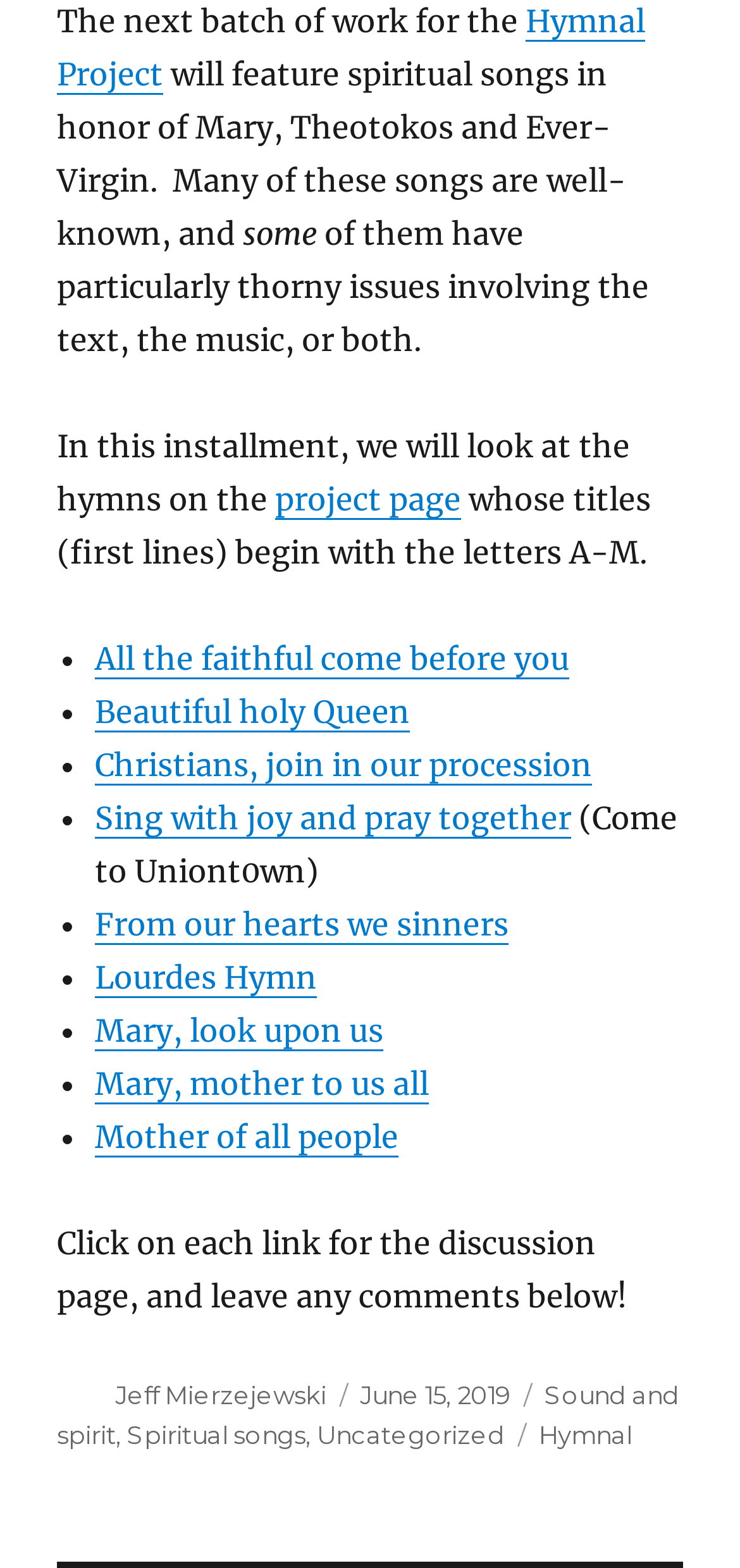Give the bounding box coordinates for this UI element: "From our hearts we sinners". The coordinates should be four float numbers between 0 and 1, arranged as [left, top, right, bottom].

[0.128, 0.577, 0.687, 0.601]